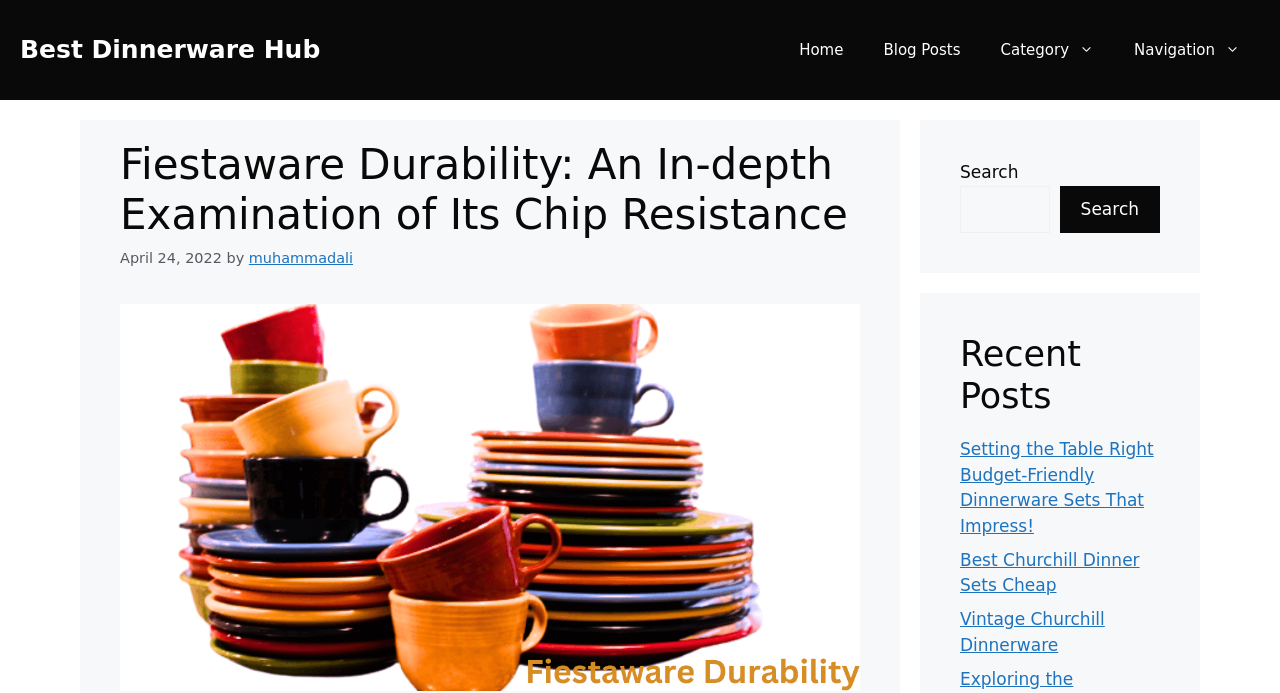Respond to the question below with a single word or phrase:
What is the topic of the main article?

Fiestaware Durability